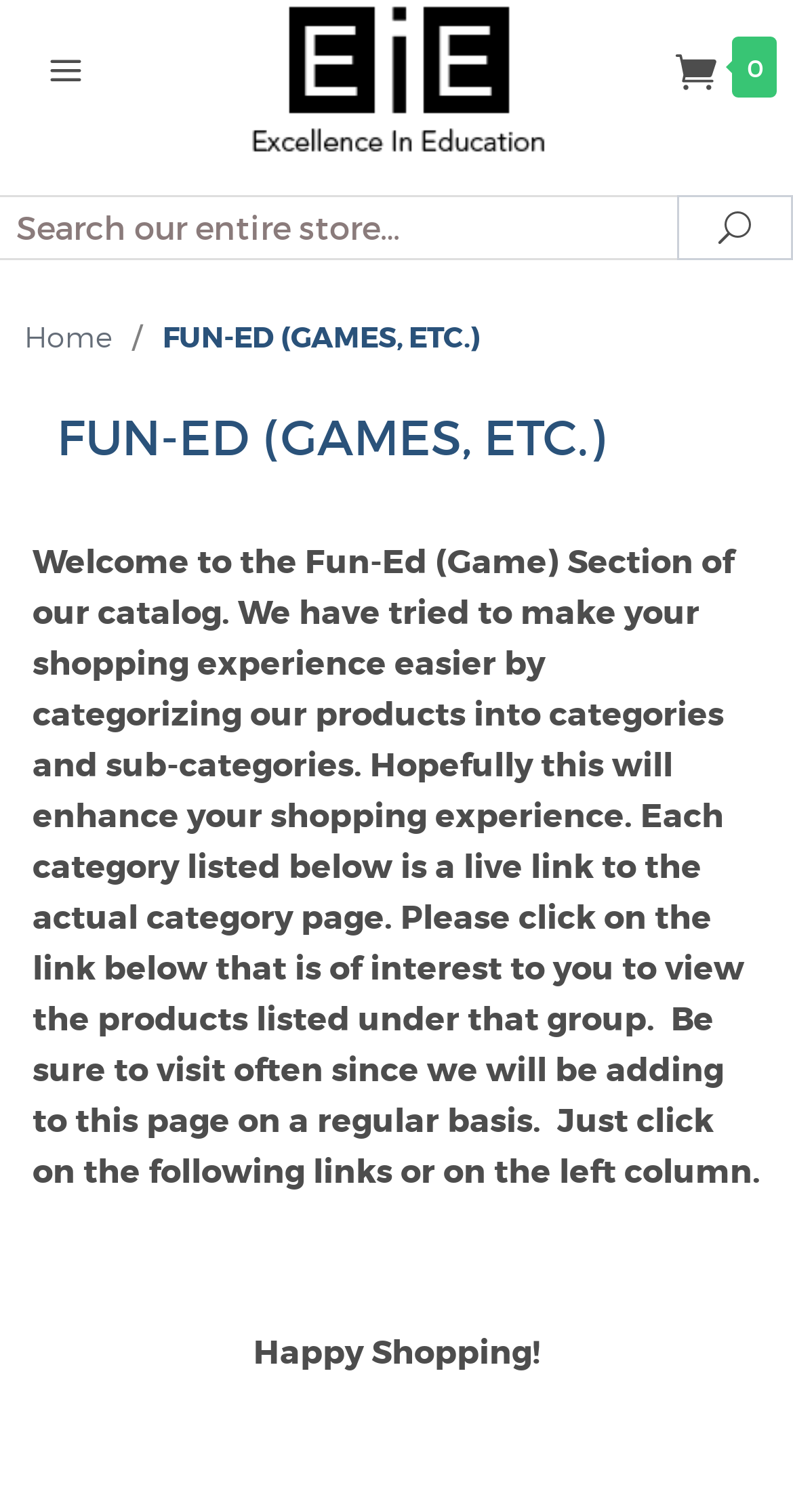Can you give a comprehensive explanation to the question given the content of the image?
What is the name of the education section?

I found the answer by looking at the heading element on the webpage, which says 'FUN-ED (GAMES, ETC.)'. This is likely the name of the education section because it is a prominent heading on the page.